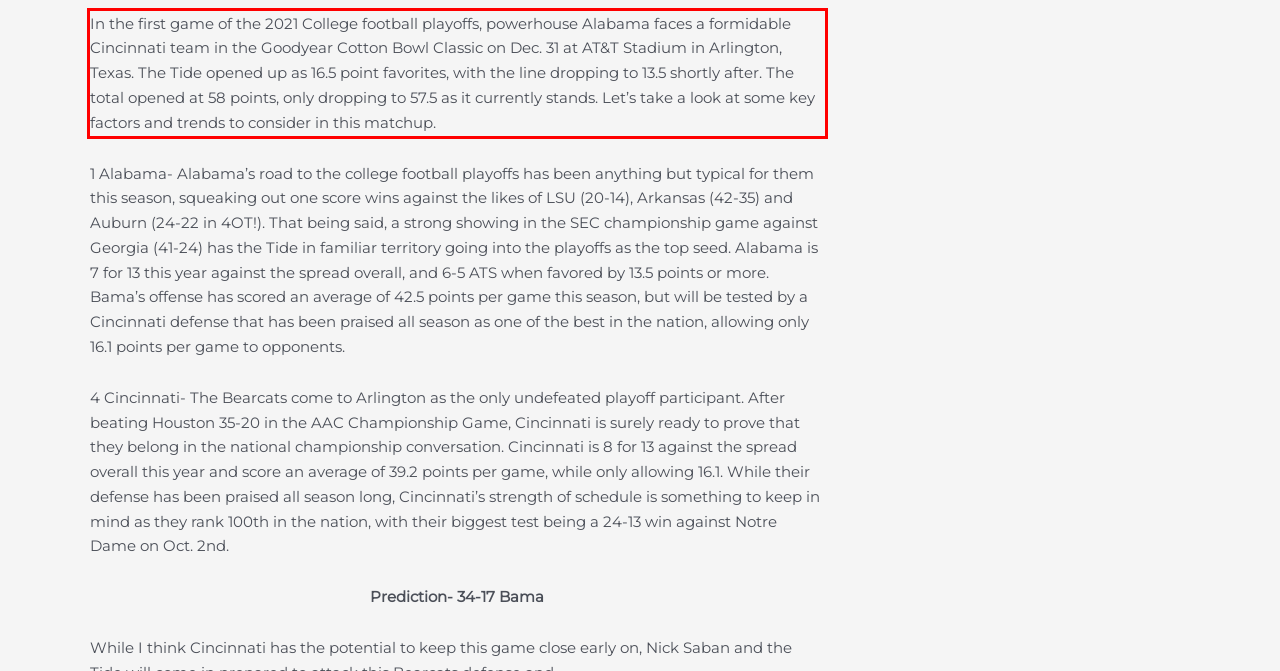Within the screenshot of a webpage, identify the red bounding box and perform OCR to capture the text content it contains.

In the first game of the 2021 College football playoffs, powerhouse Alabama faces a formidable Cincinnati team in the Goodyear Cotton Bowl Classic on Dec. 31 at AT&T Stadium in Arlington, Texas. The Tide opened up as 16.5 point favorites, with the line dropping to 13.5 shortly after. The total opened at 58 points, only dropping to 57.5 as it currently stands. Let’s take a look at some key factors and trends to consider in this matchup.